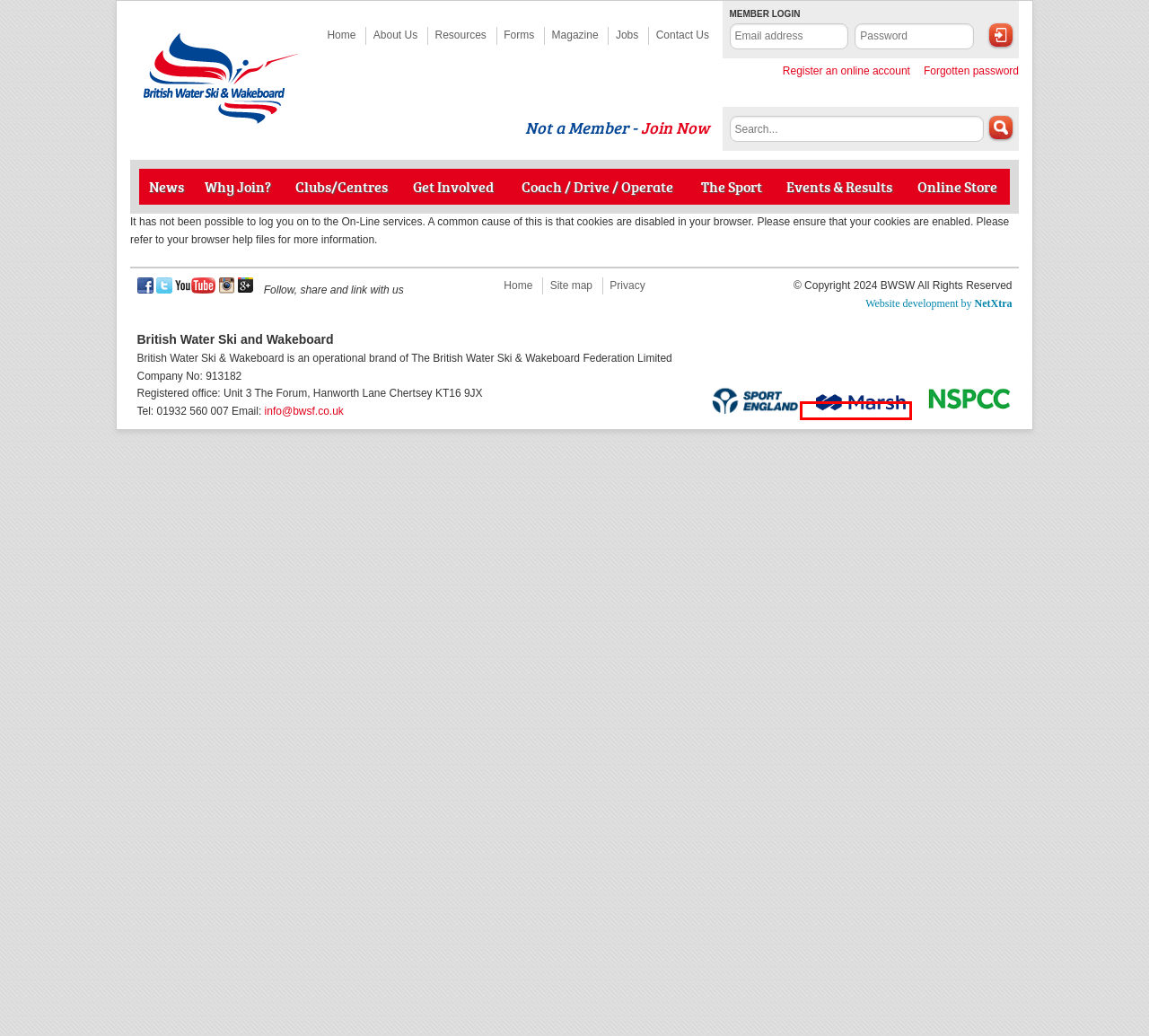You are given a screenshot of a webpage within which there is a red rectangle bounding box. Please choose the best webpage description that matches the new webpage after clicking the selected element in the bounding box. Here are the options:
A. Home - British Water Ski and Wakeboard
B. BWSW Online Magazine - British Water Ski and Wakeboard
C. Resources - British Water Ski and Wakeboard
D. Job Opportunities - British Water Ski and Wakeboard
E. NetXtra Membership Website Creation | Portals & Apps | NetXtra
F. Forms - British Water Ski and Wakeboard
G. About Us - British Water Ski and Wakeboard
H. Sports Insurance | Marsh Sport

H